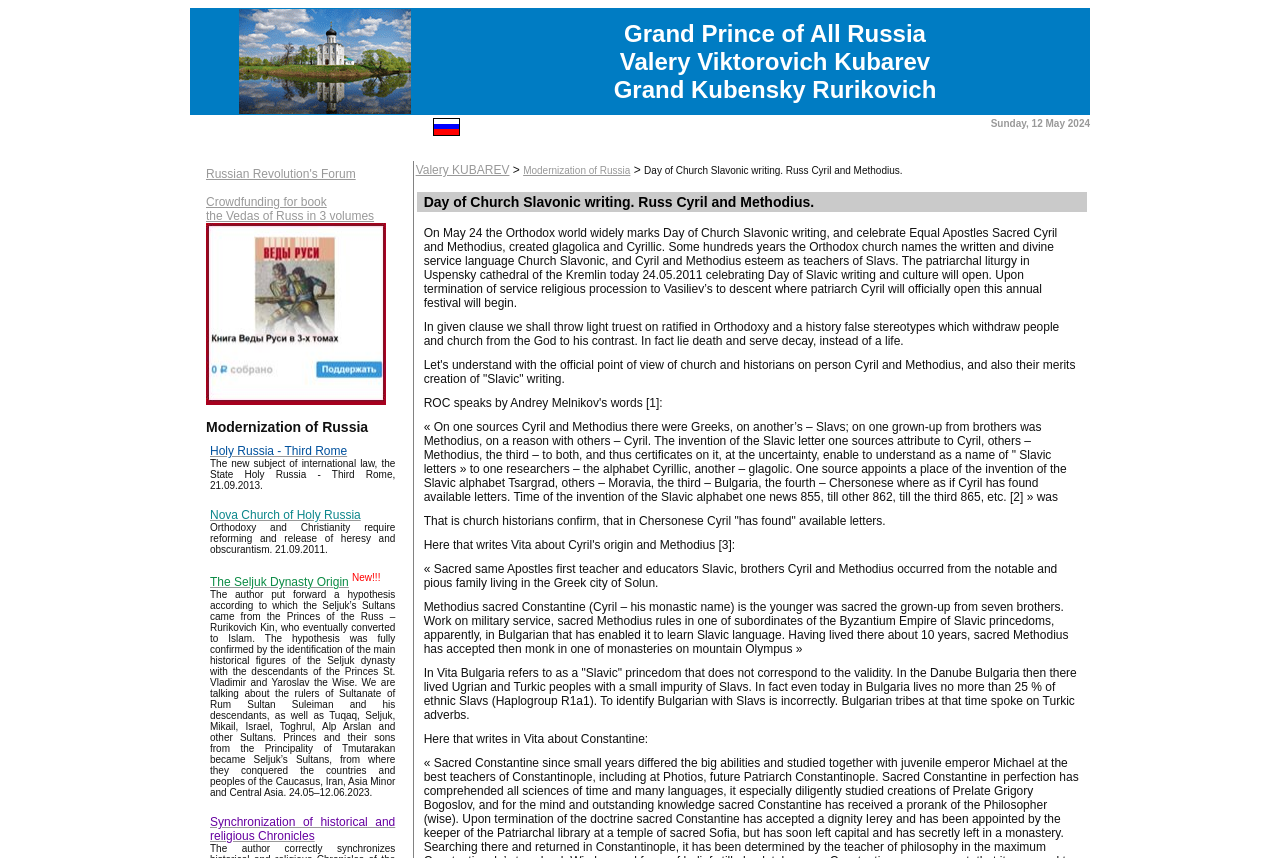Identify the bounding box for the UI element described as: "The Seljuk Dynasty Origin". Ensure the coordinates are four float numbers between 0 and 1, formatted as [left, top, right, bottom].

[0.164, 0.67, 0.272, 0.687]